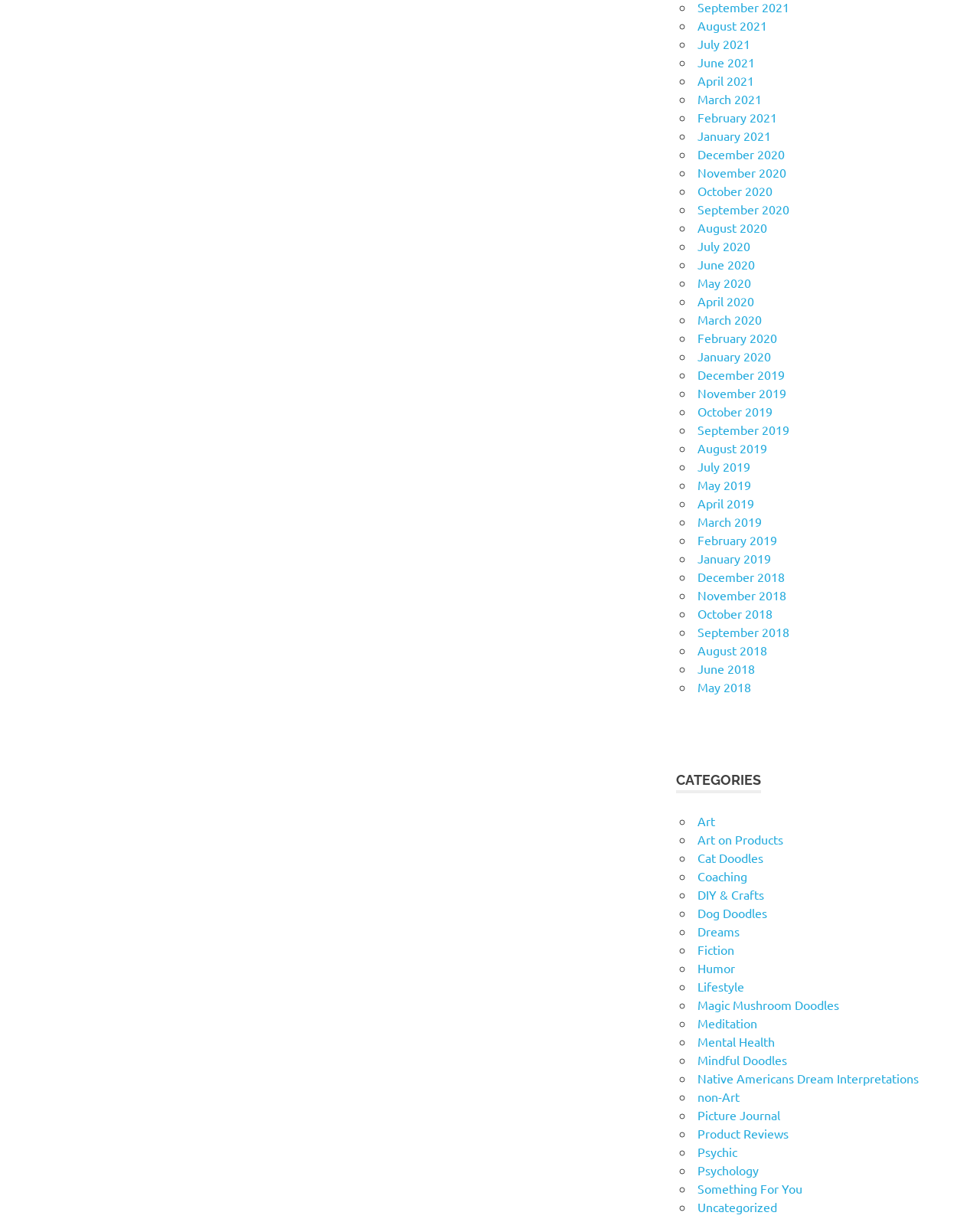What is the earliest month listed?
Examine the image and give a concise answer in one word or a short phrase.

December 2018